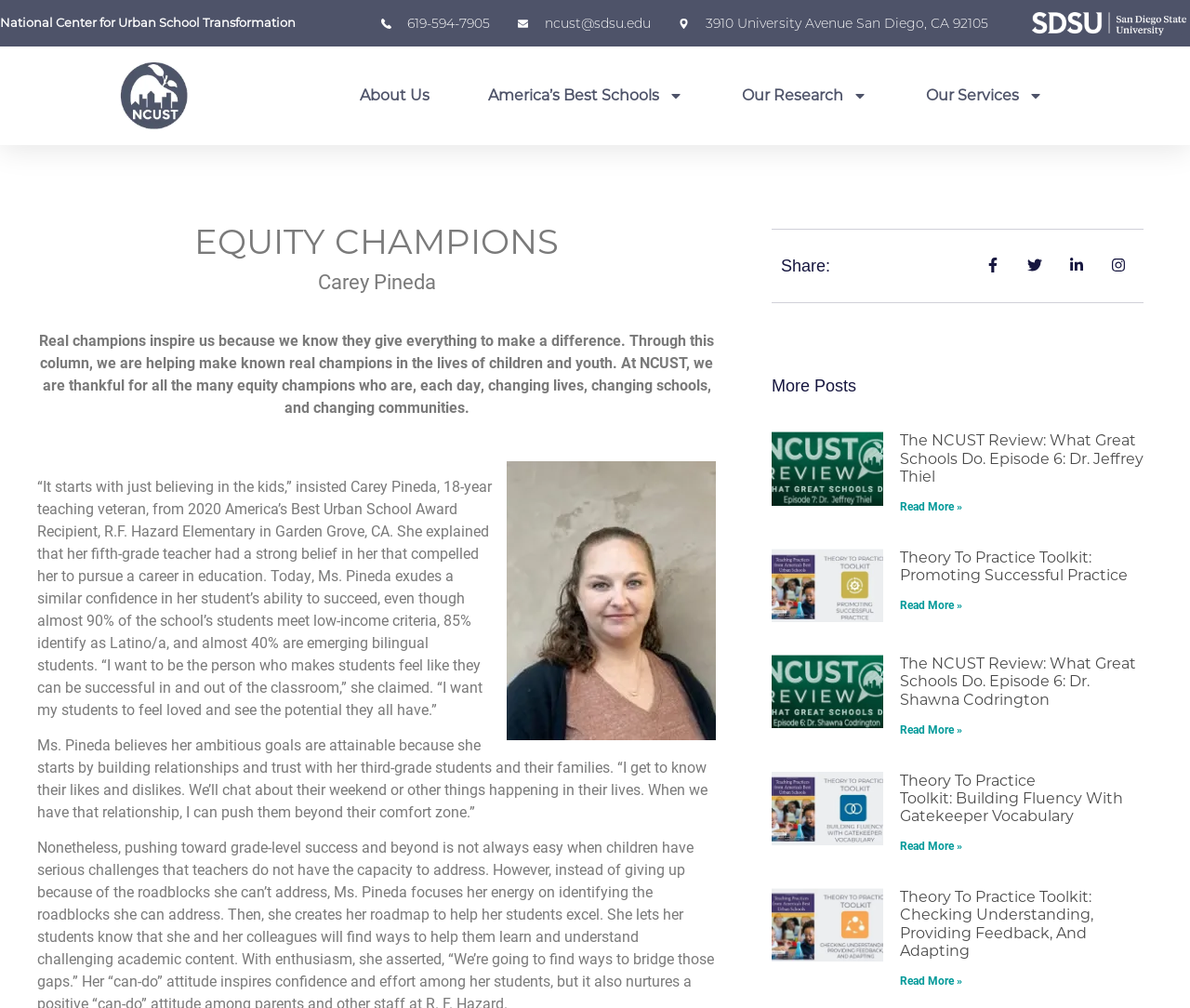Explain the features and main sections of the webpage comprehensively.

The webpage is about Equity Champions, specifically featuring Carey Pineda, a teacher at R.F. Hazard Elementary School. At the top of the page, there is a header section with the title "Equity Champions: Carey Pineda - NCUST" and a navigation menu with links to "About Us", "America's Best Schools", "Our Research", and "Our Services". Below the header, there is a section with the National Center for Urban School Transformation's contact information, including phone number, email, and address.

The main content of the page is divided into two columns. The left column features a heading "EQUITY CHAMPIONS" and a brief introduction to Carey Pineda, followed by a quote from her. Below the quote, there is an image of Carey Pineda. The right column contains a longer article about Carey Pineda, including her background, teaching philosophy, and goals.

Below the article, there is a section with a heading "Share:" and four social media links. Further down, there is a section with a heading "More Posts" and four article previews, each with a heading, a brief summary, and a "Read More" link. The article previews are arranged in a grid layout, with two columns and two rows.

Throughout the page, there are several images, including the SDSU logo, the NCUST logo, and images accompanying the article previews. The overall layout is clean and easy to navigate, with clear headings and concise text.